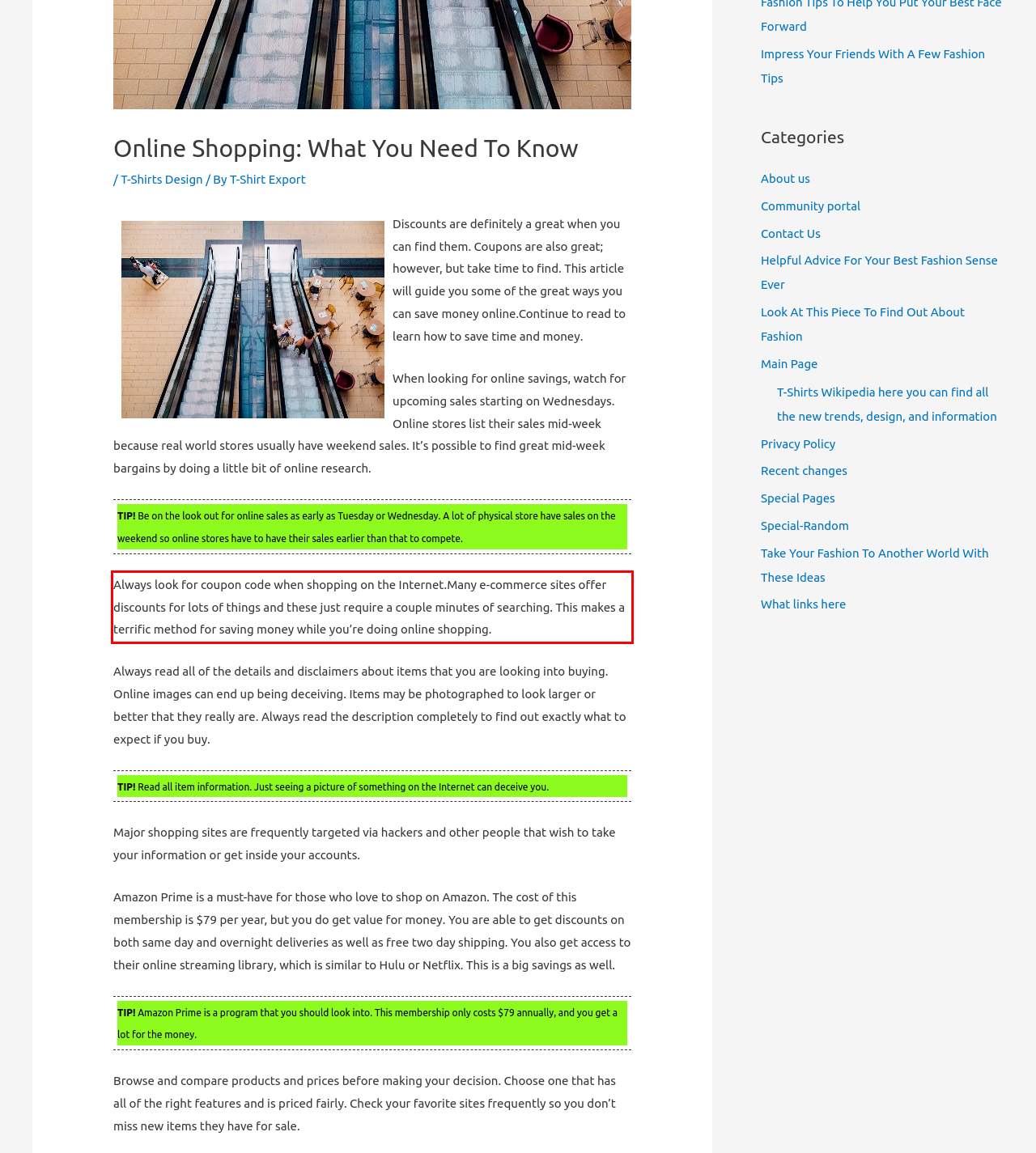Extract and provide the text found inside the red rectangle in the screenshot of the webpage.

Always look for coupon code when shopping on the Internet.Many e-commerce sites offer discounts for lots of things and these just require a couple minutes of searching. This makes a terrific method for saving money while you’re doing online shopping.